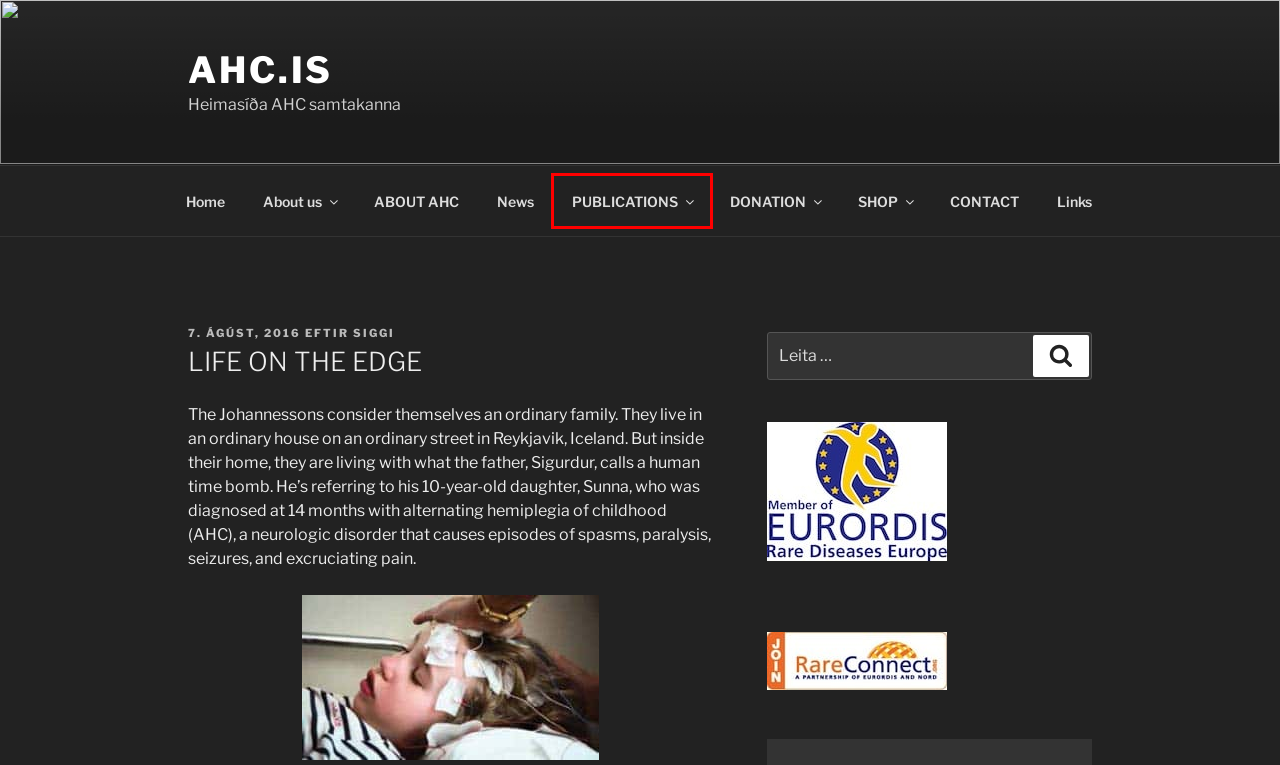A screenshot of a webpage is provided, featuring a red bounding box around a specific UI element. Identify the webpage description that most accurately reflects the new webpage after interacting with the selected element. Here are the candidates:
A. About us – AHC.is
B. AHC.is – Heimasíða AHC samtakanna
C. PUBLICATIONS – AHC.is
D. RareConnect
E. DONATION – AHC.is
F. siggi – AHC.is
G. Home – AHC.is
H. ABOUT AHC – AHC.is

C